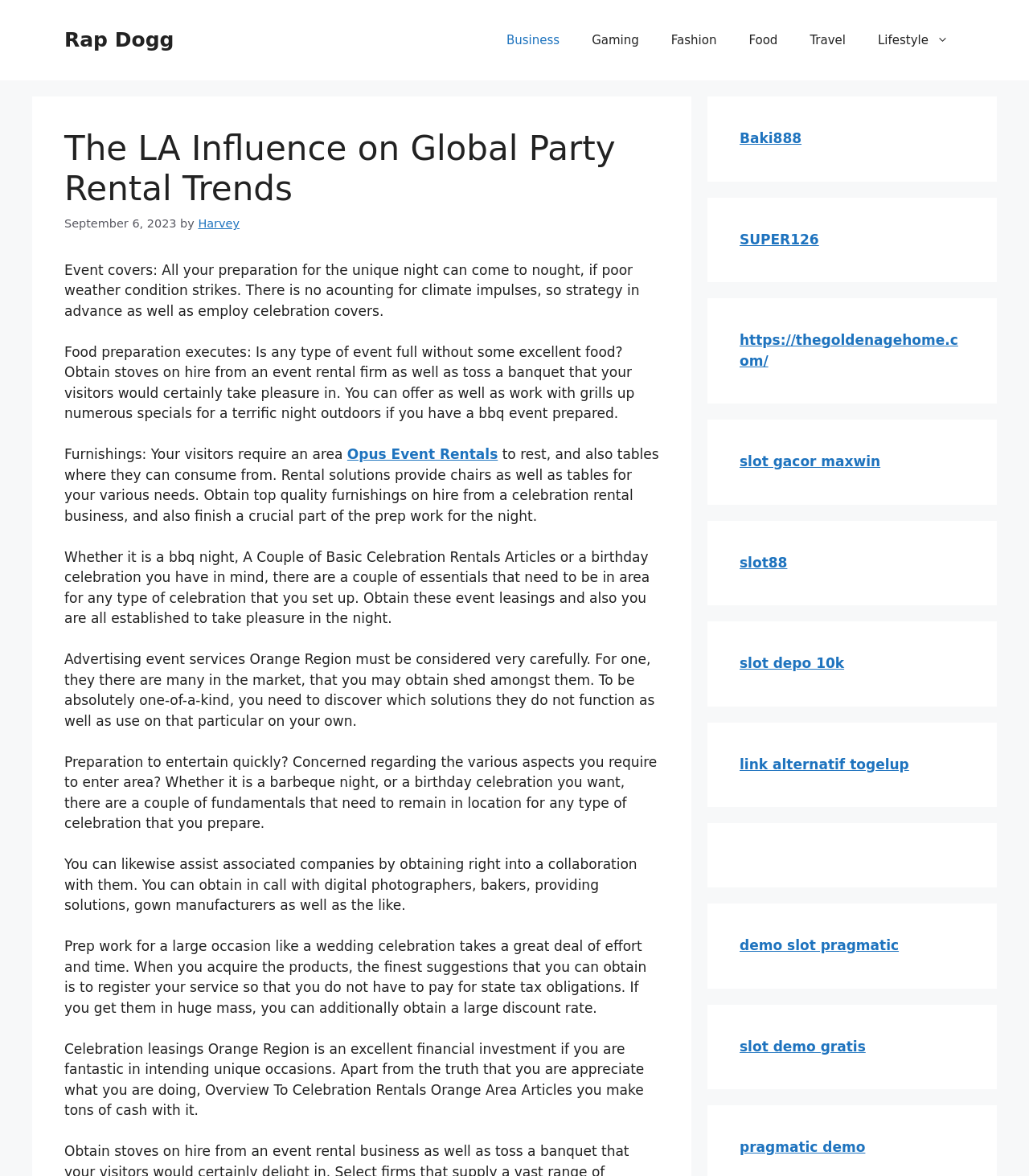Locate the bounding box coordinates of the item that should be clicked to fulfill the instruction: "Click on the 'Baki888' link".

[0.719, 0.111, 0.779, 0.124]